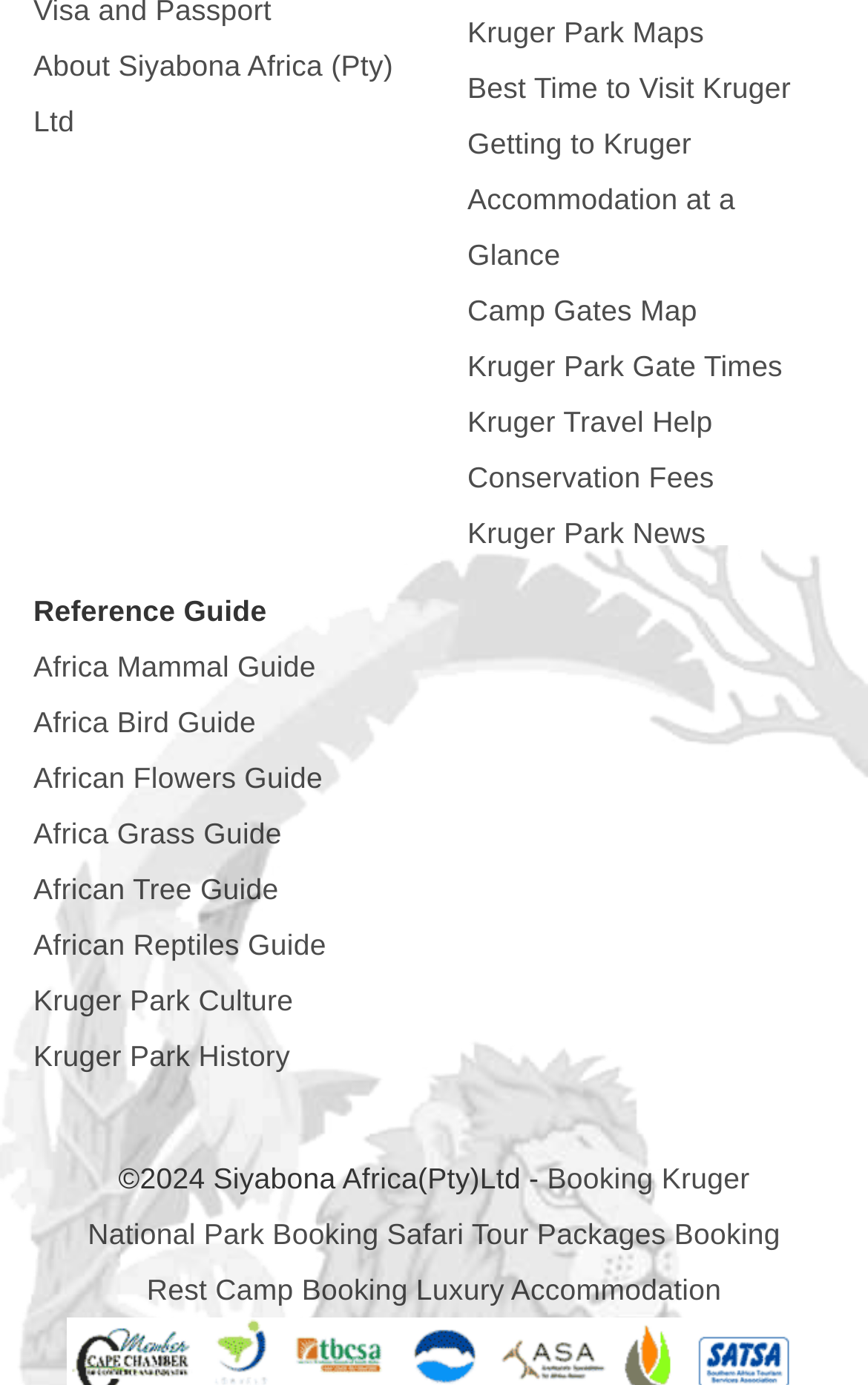What is the name of the national park mentioned on the webpage?
Refer to the image and provide a one-word or short phrase answer.

Kruger National Park